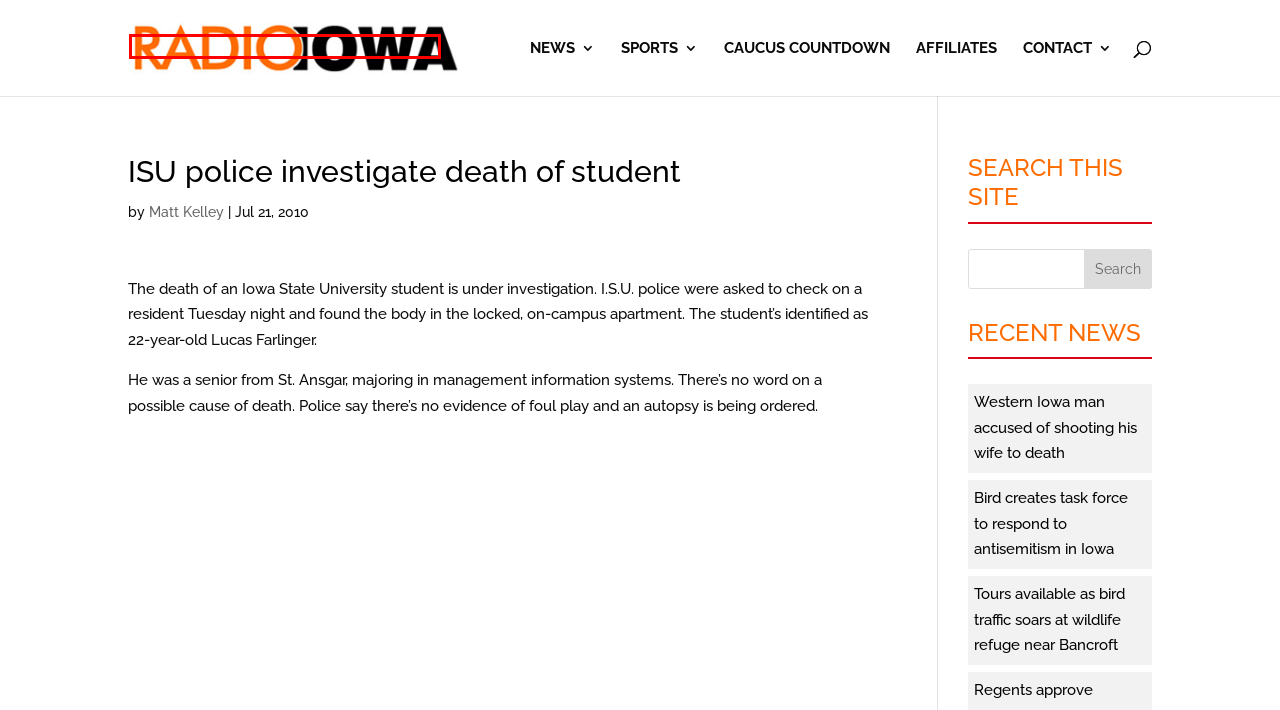Examine the screenshot of a webpage with a red bounding box around an element. Then, select the webpage description that best represents the new page after clicking the highlighted element. Here are the descriptions:
A. Tours available as bird traffic soars at wildlife refuge near Bancroft - Radio Iowa
B. Bird creates task force to respond to antisemitism in Iowa - Radio Iowa
C. Matt Kelley, Author at Radio Iowa
D. News Archives - Radio Iowa
E. Western Iowa man accused of shooting his wife to death - Radio Iowa
F. Sports - Radio Iowa
G. Home - Radio Iowa
H. Affiliates - Radio Iowa

G